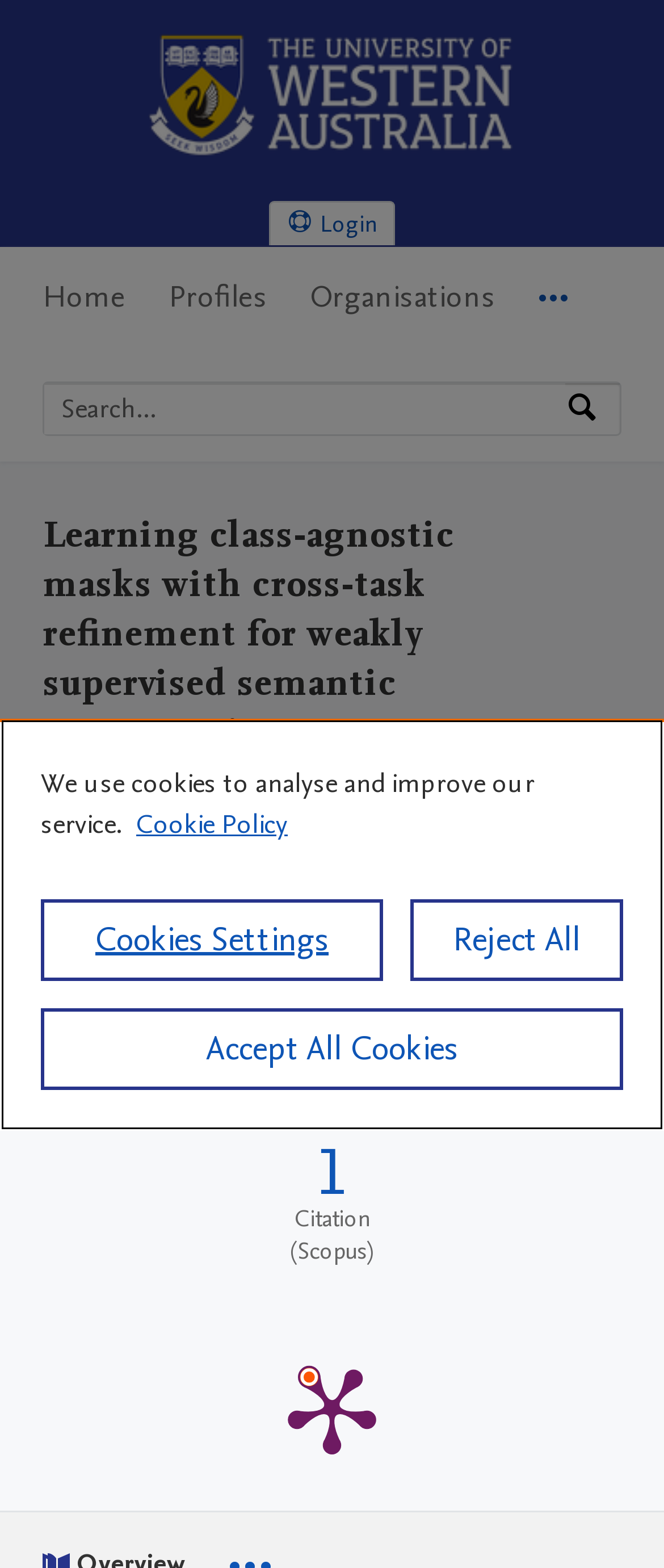What is the name of the research repository?
Could you answer the question in a detailed manner, providing as much information as possible?

I found the answer by looking at the top-left corner of the webpage, where the logo and the name of the repository are displayed.